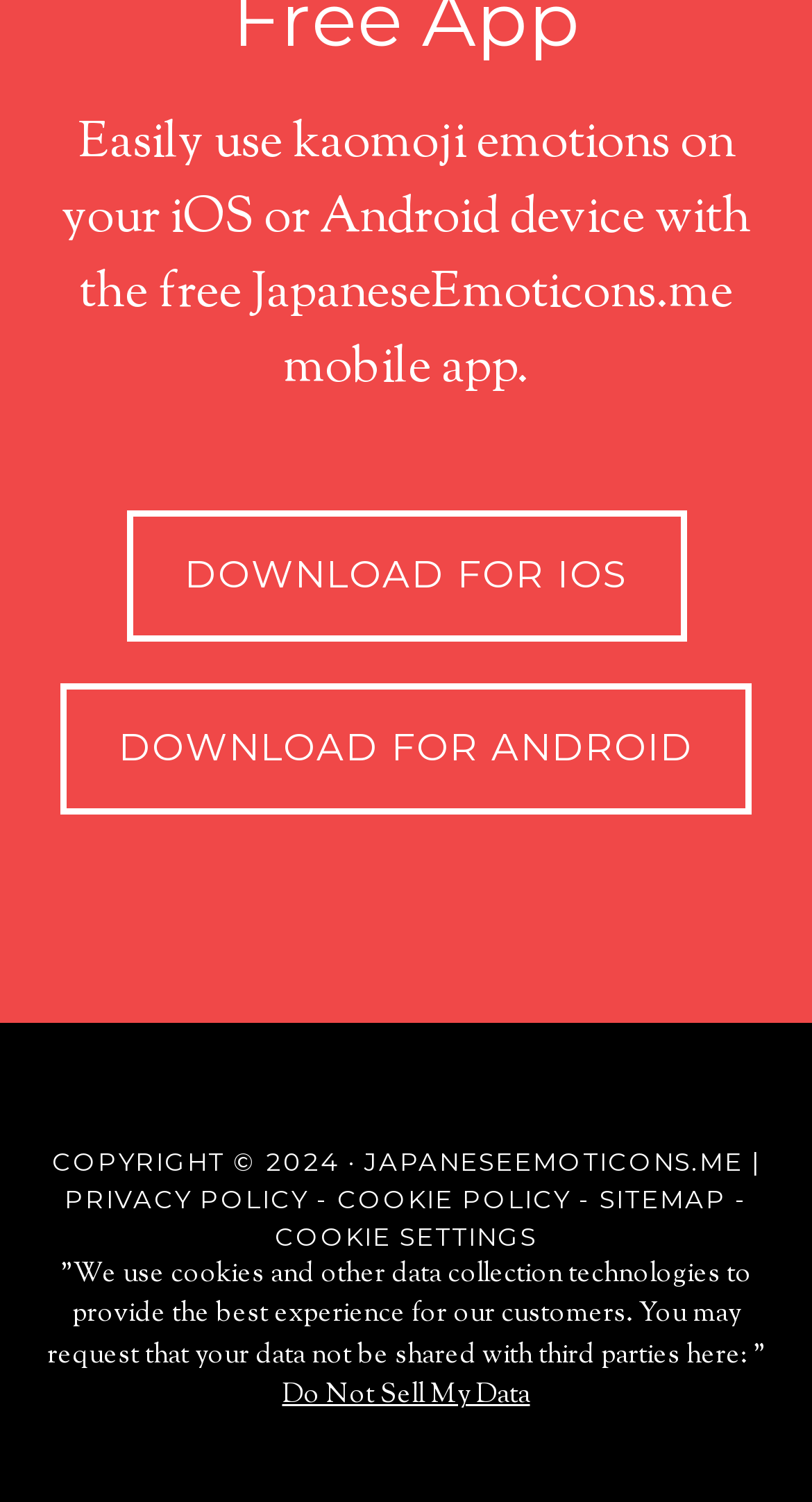Answer the question in a single word or phrase:
What is the purpose of the 'COOKIE SETTINGS' button?

Manage cookie settings